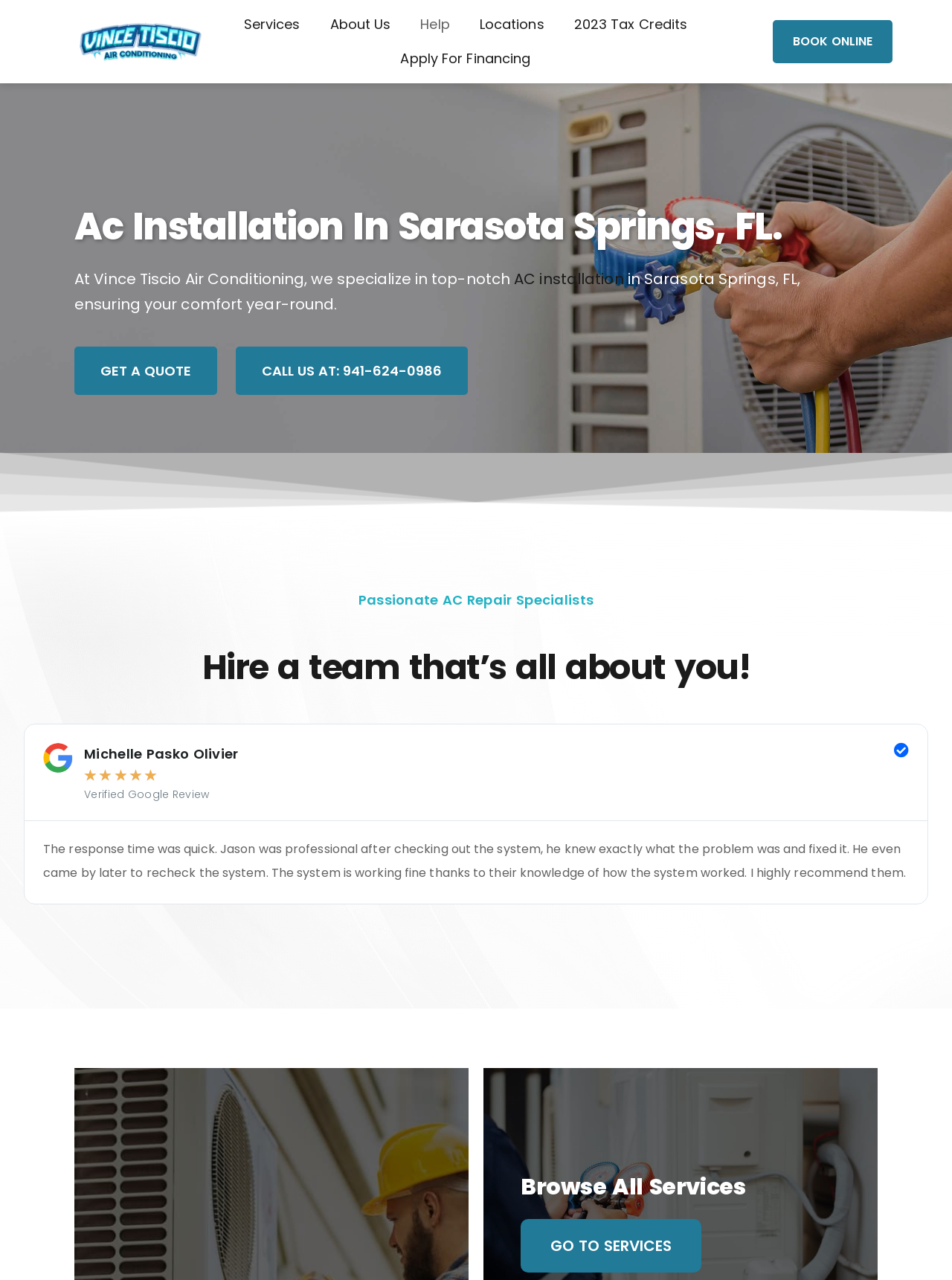Please find the bounding box coordinates of the element that you should click to achieve the following instruction: "Browse all services offered". The coordinates should be presented as four float numbers between 0 and 1: [left, top, right, bottom].

[0.547, 0.952, 0.737, 0.994]